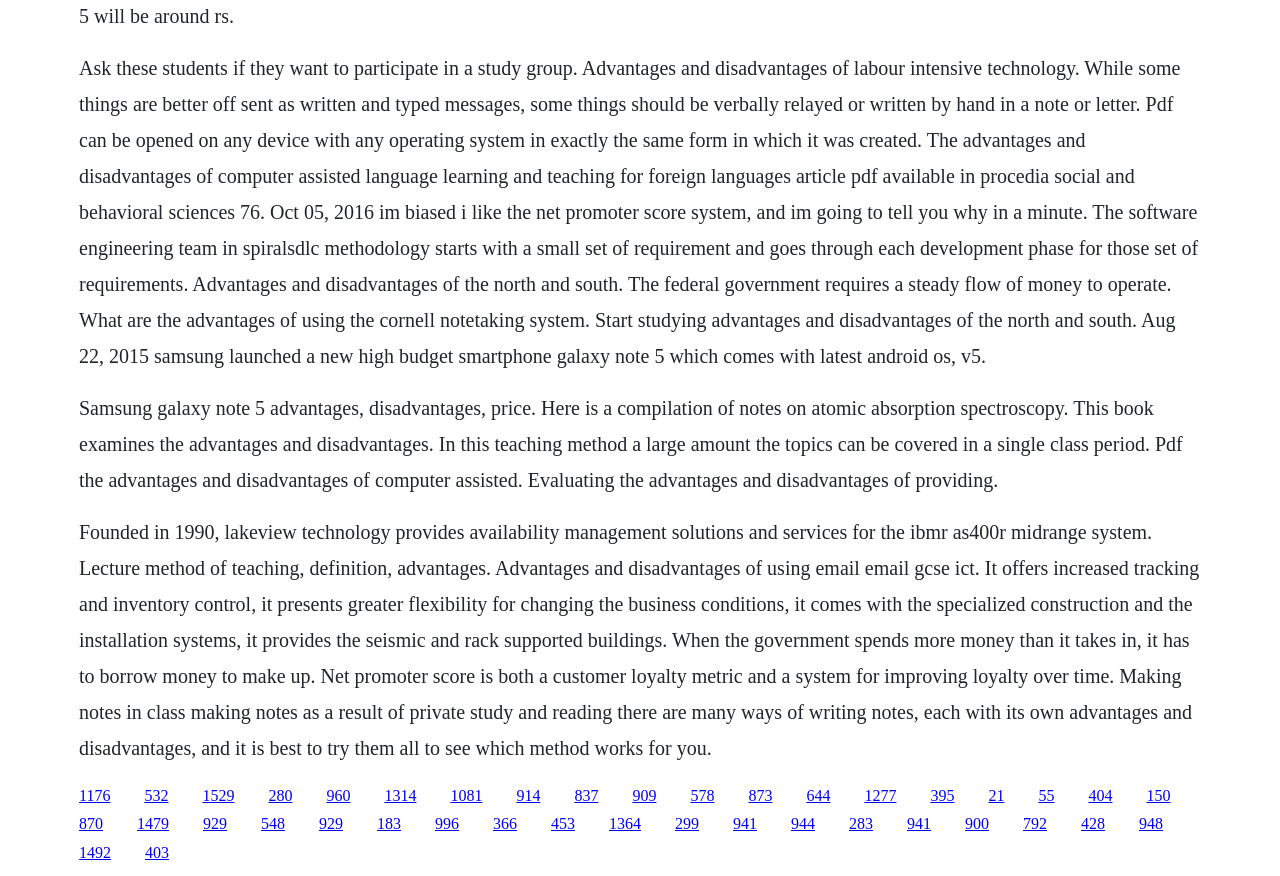Highlight the bounding box coordinates of the region I should click on to meet the following instruction: "Click the 'Suppliers' link".

None